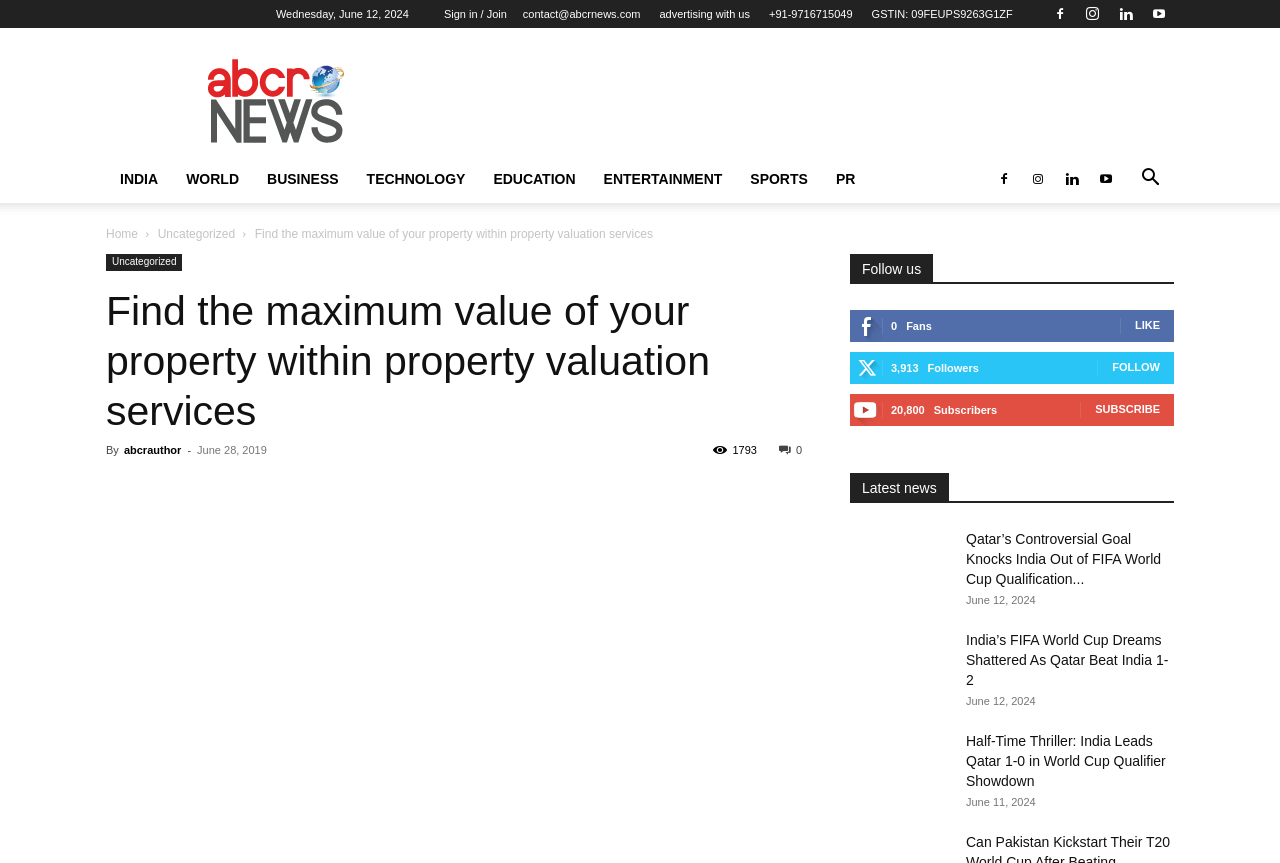Please provide a detailed answer to the question below by examining the image:
How many followers does the webpage have?

I found the number of followers by looking at the section that says 'Follow us' and then finding the text that says '3,913' next to 'Followers'.